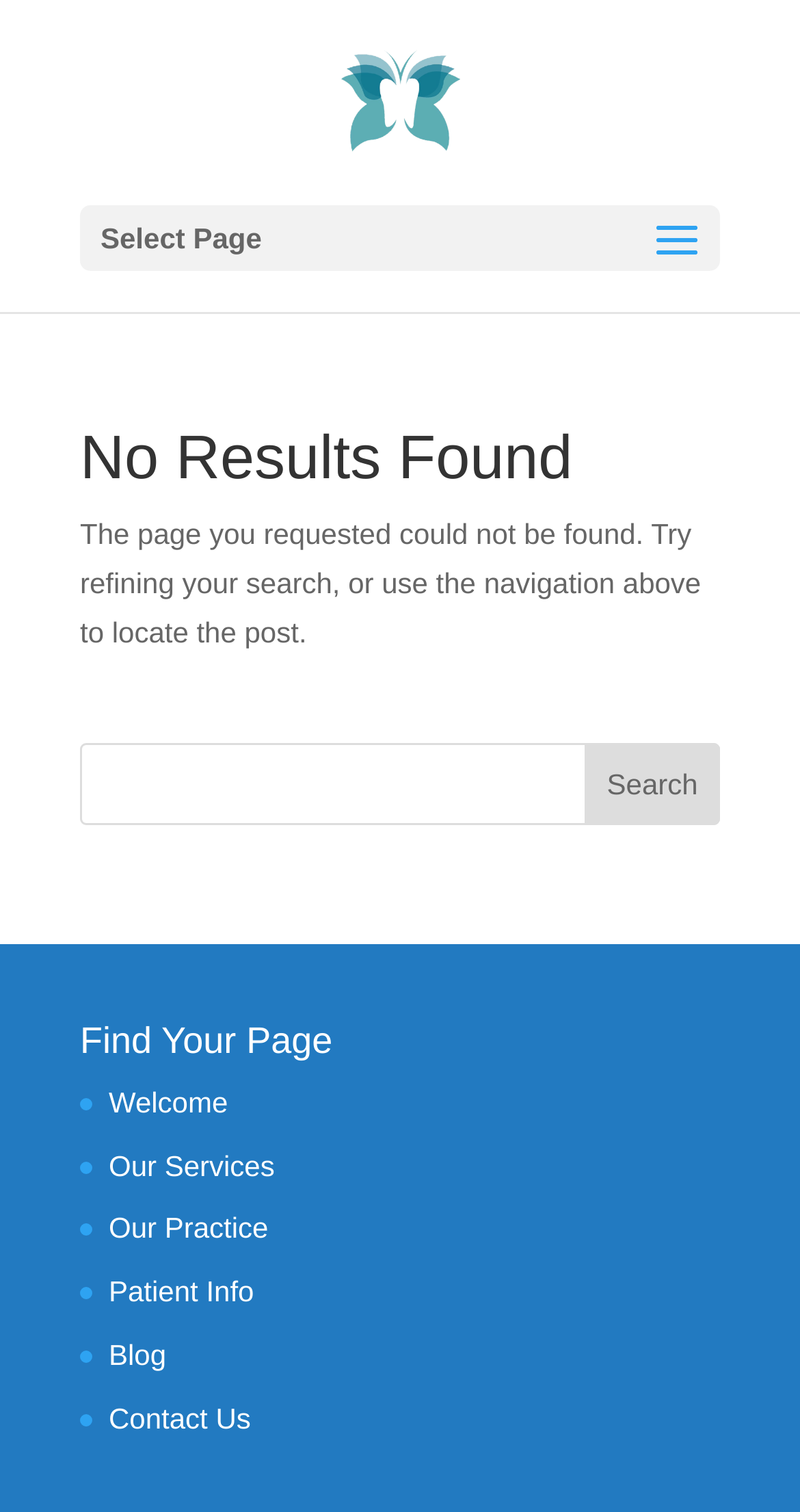Please identify the bounding box coordinates of the region to click in order to complete the task: "Click on the Dr. Monica Puentes, DDS link". The coordinates must be four float numbers between 0 and 1, specified as [left, top, right, bottom].

[0.423, 0.055, 0.577, 0.077]